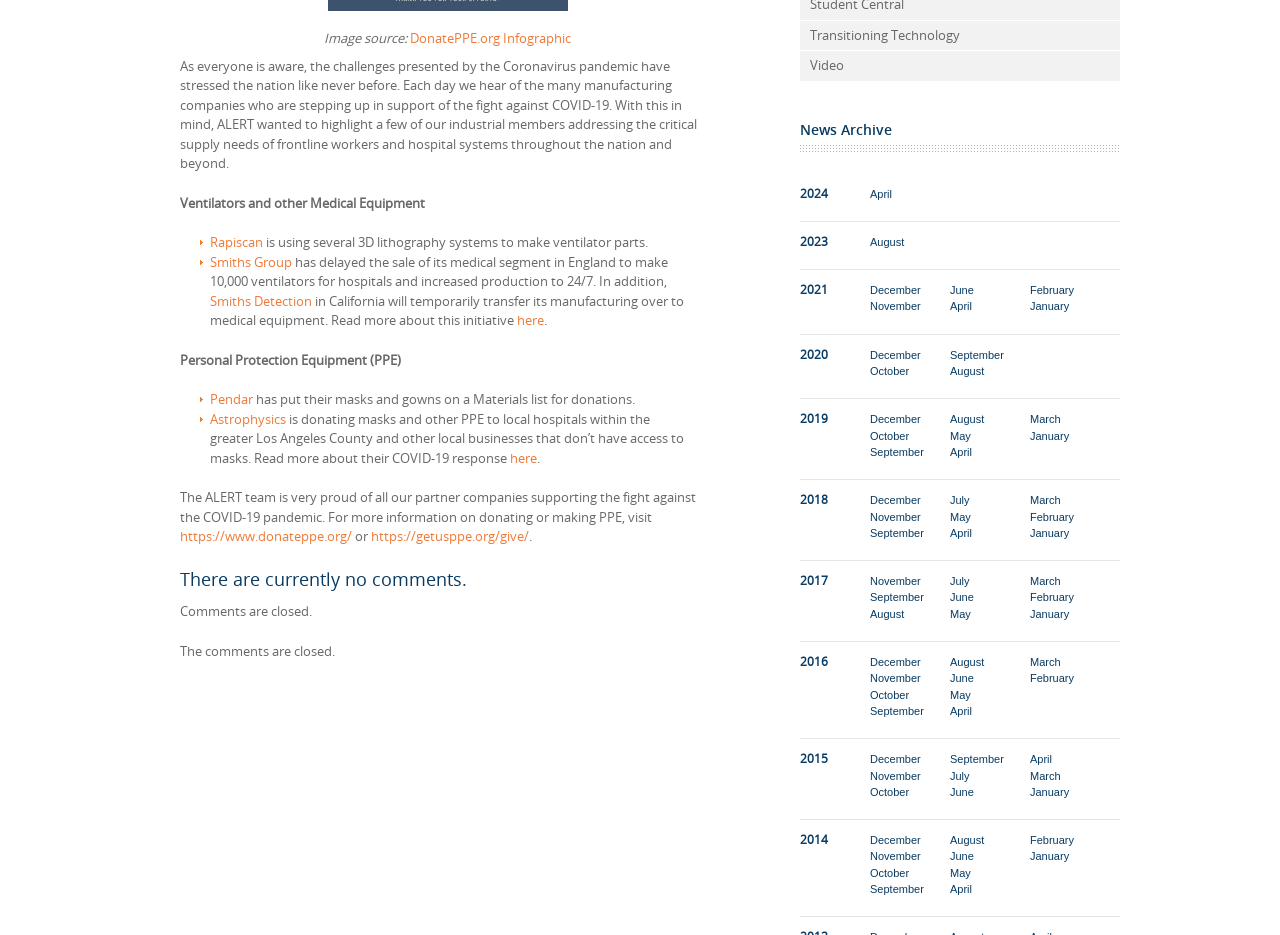Predict the bounding box coordinates for the UI element described as: "Rapiscan". The coordinates should be four float numbers between 0 and 1, presented as [left, top, right, bottom].

[0.164, 0.25, 0.205, 0.269]